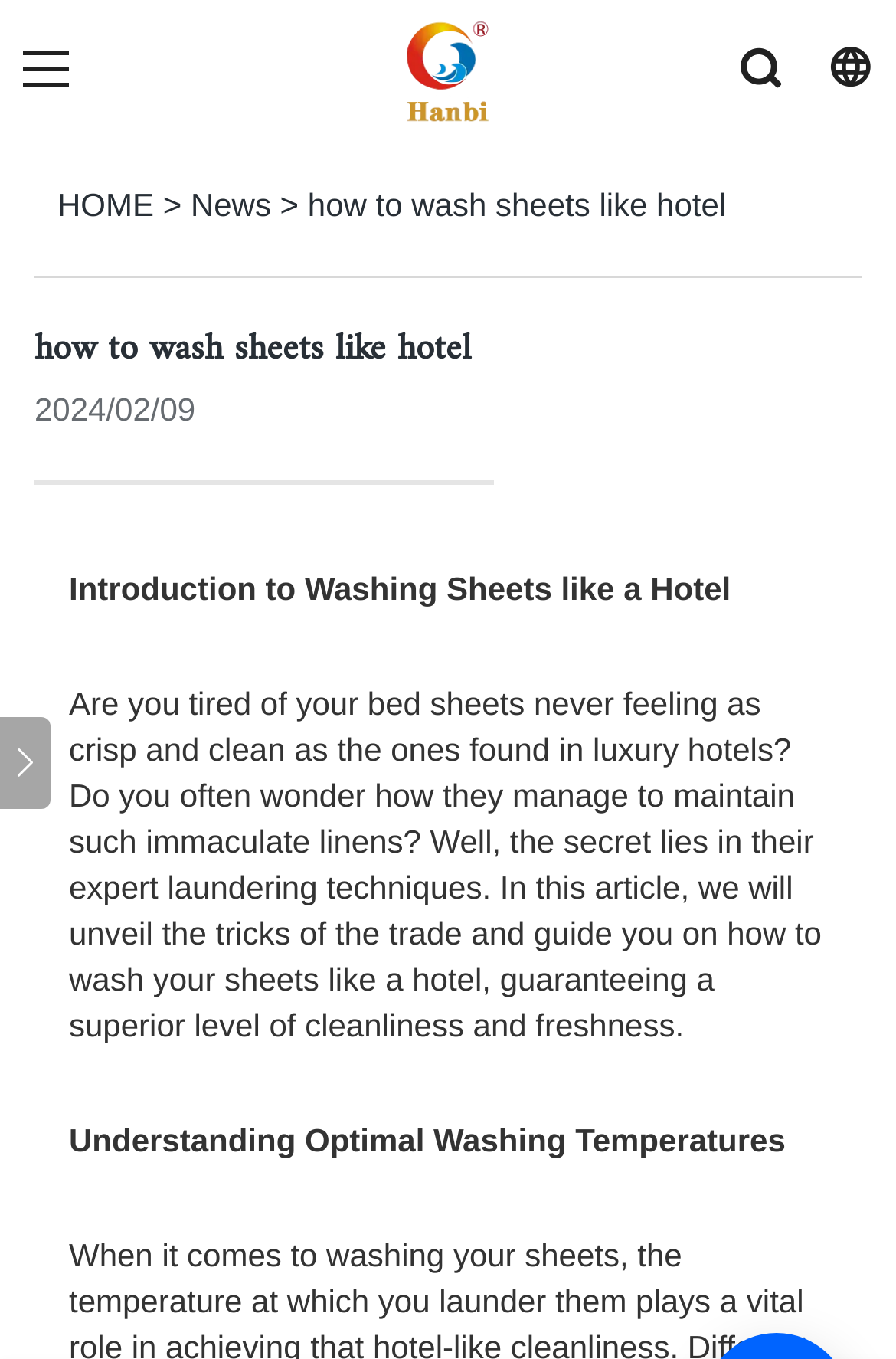Please find the top heading of the webpage and generate its text.

how to wash sheets like hotel